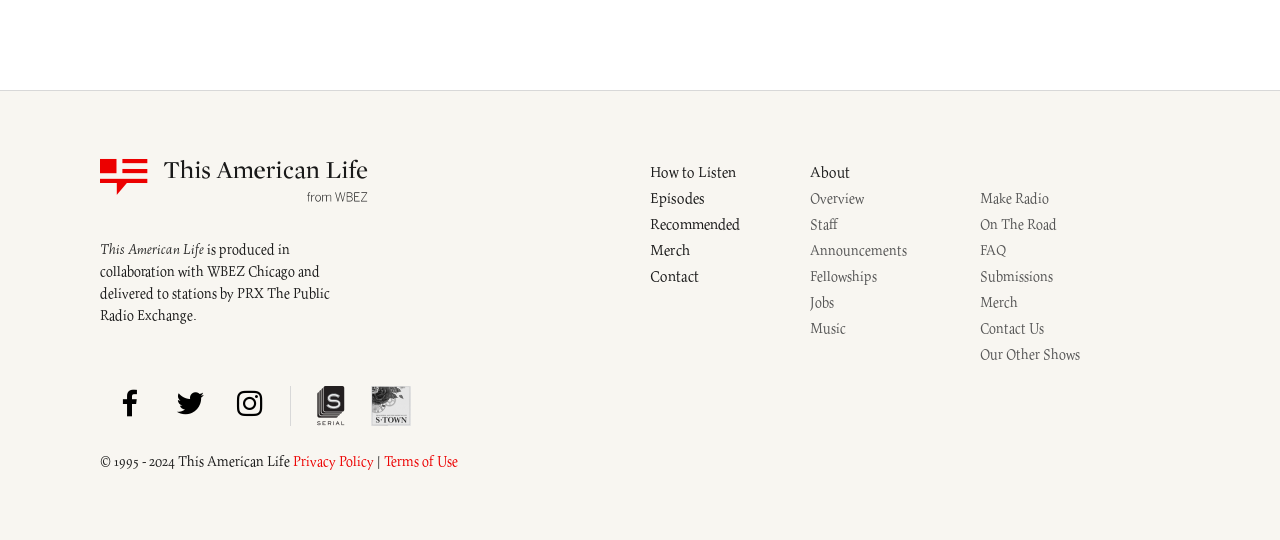Respond with a single word or phrase for the following question: 
What is the copyright year range?

1995-2024